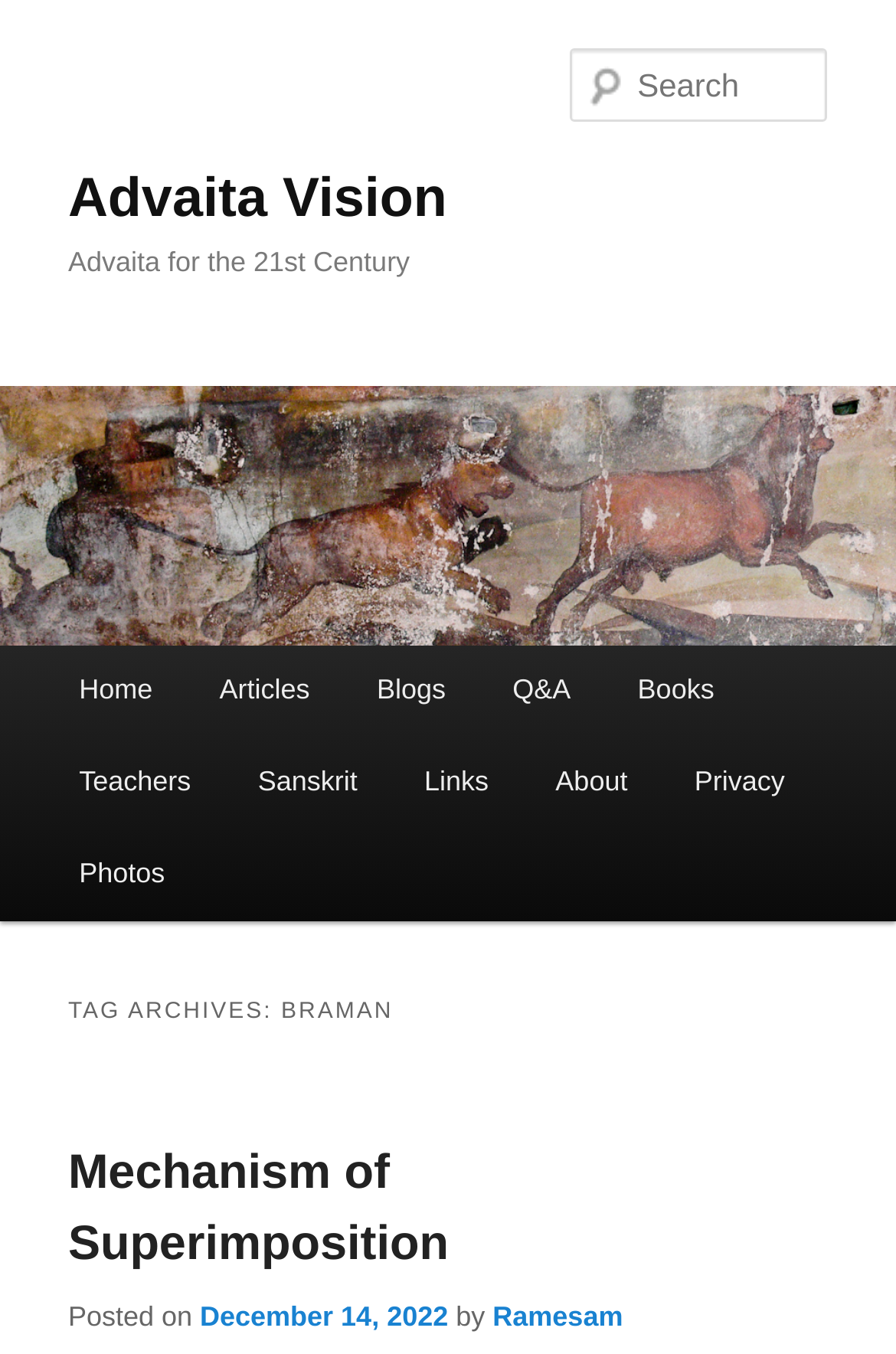Can you identify the bounding box coordinates of the clickable region needed to carry out this instruction: 'Click on more...'? The coordinates should be four float numbers within the range of 0 to 1, stated as [left, top, right, bottom].

None